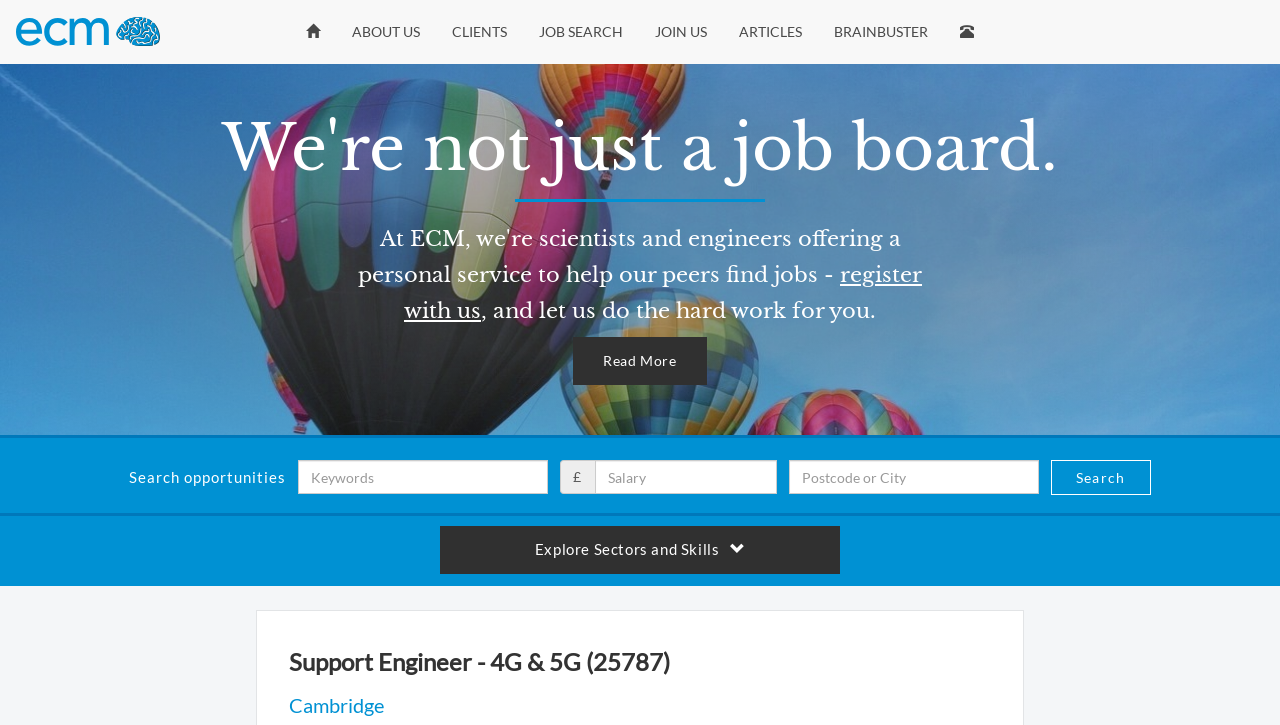Specify the bounding box coordinates of the area that needs to be clicked to achieve the following instruction: "Register with us".

[0.316, 0.361, 0.72, 0.446]